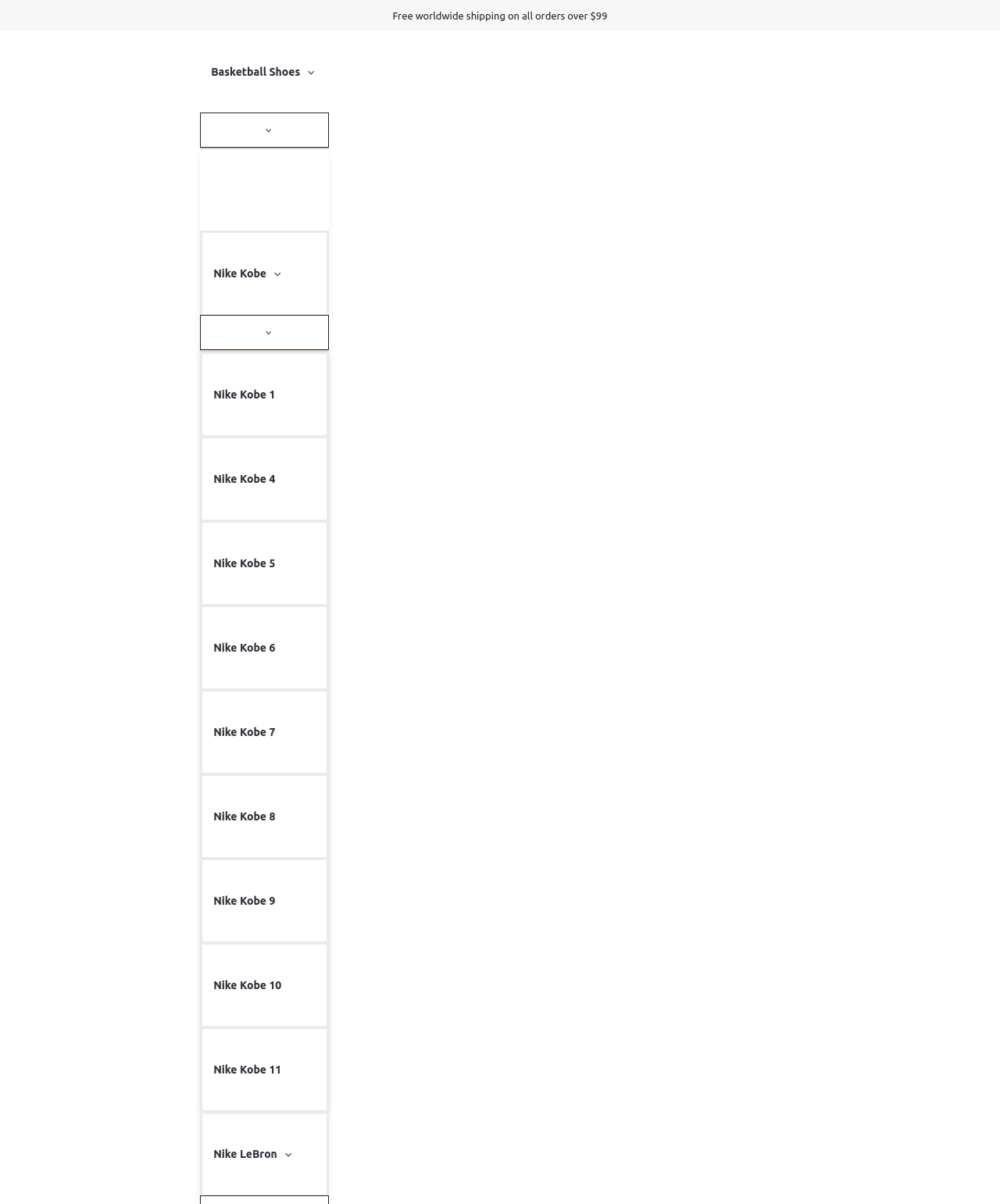Please find and report the bounding box coordinates of the element to click in order to perform the following action: "Toggle menu". The coordinates should be expressed as four float numbers between 0 and 1, in the format [left, top, right, bottom].

[0.3, 0.026, 0.315, 0.093]